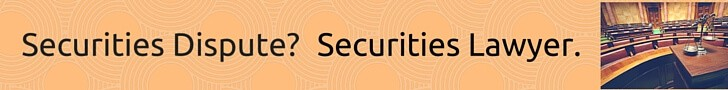What is the tone of the atmosphere created?
Please provide a single word or phrase as your answer based on the image.

Inviting yet authoritative